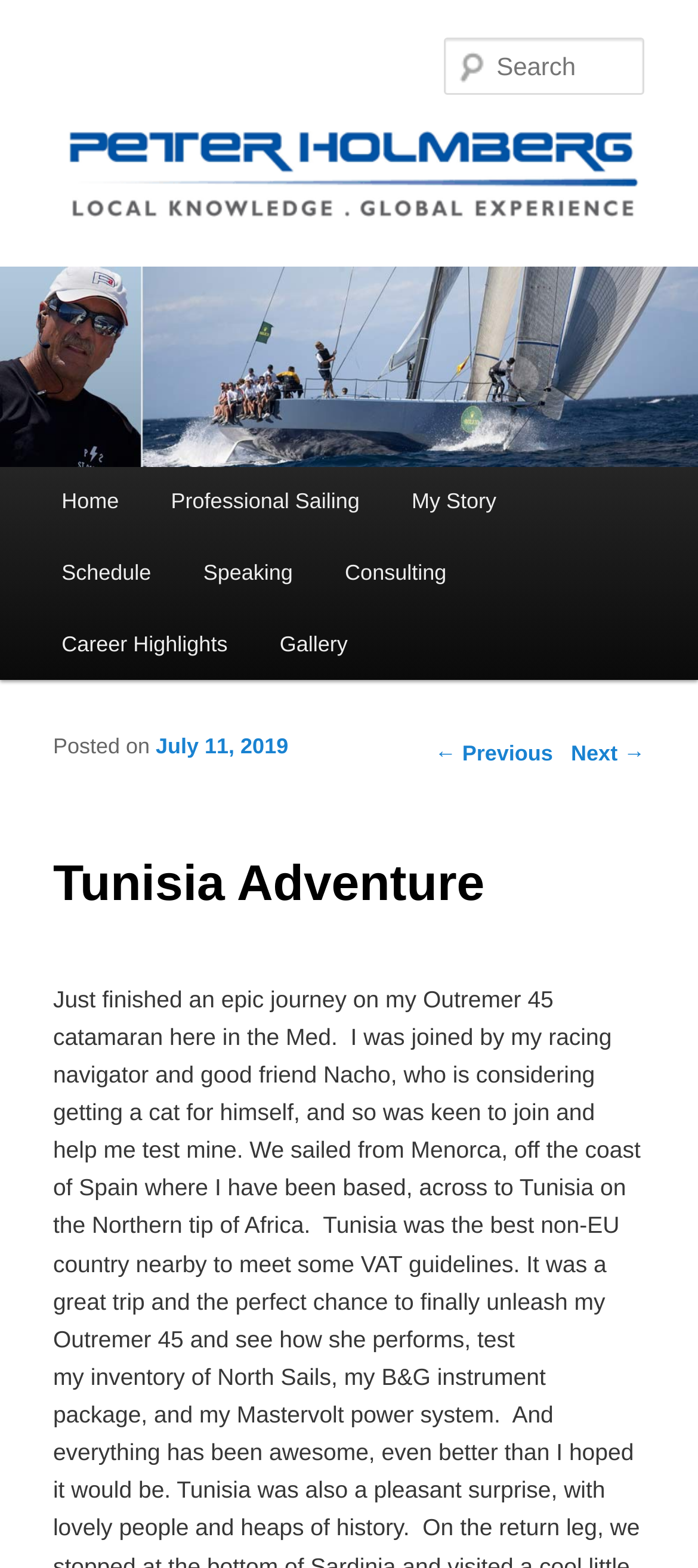Please provide a brief answer to the question using only one word or phrase: 
How many links are there in the main menu?

8